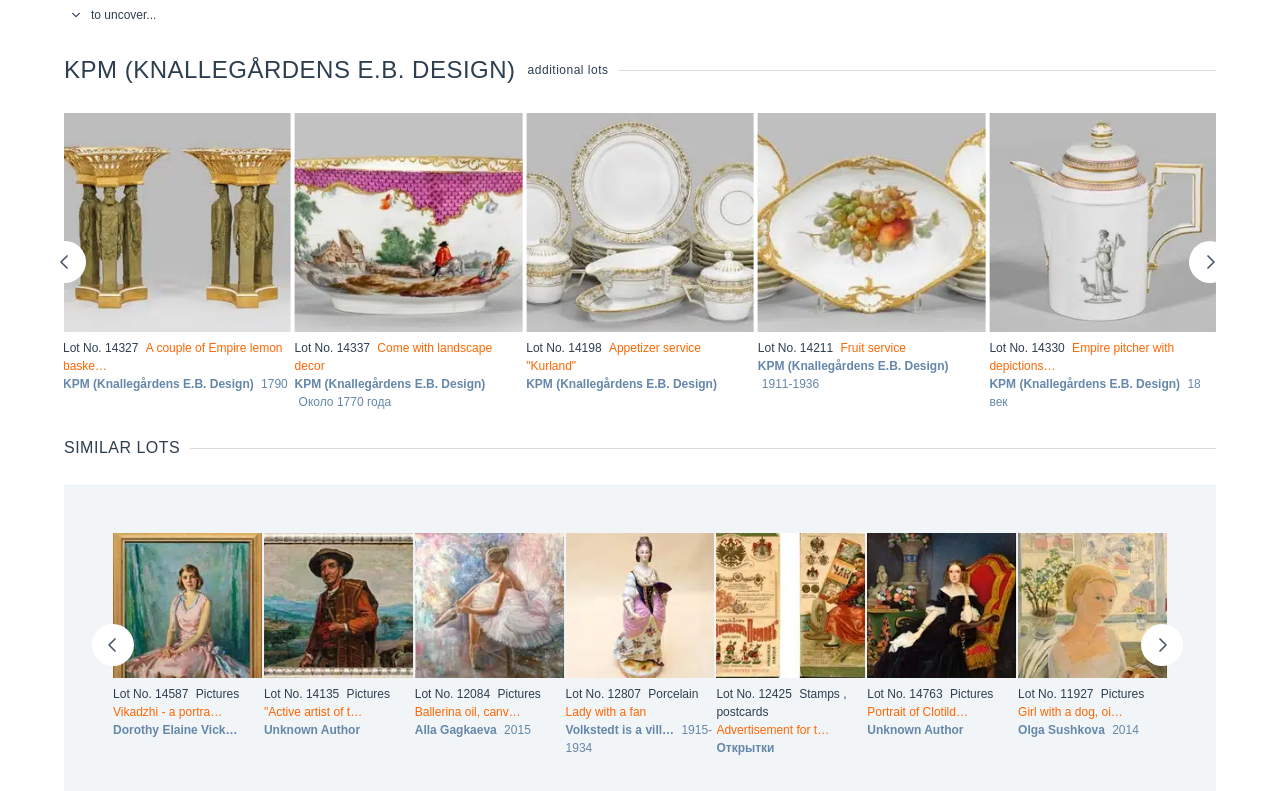What is the main category of items on this webpage?
Please use the image to provide a one-word or short phrase answer.

Antiques